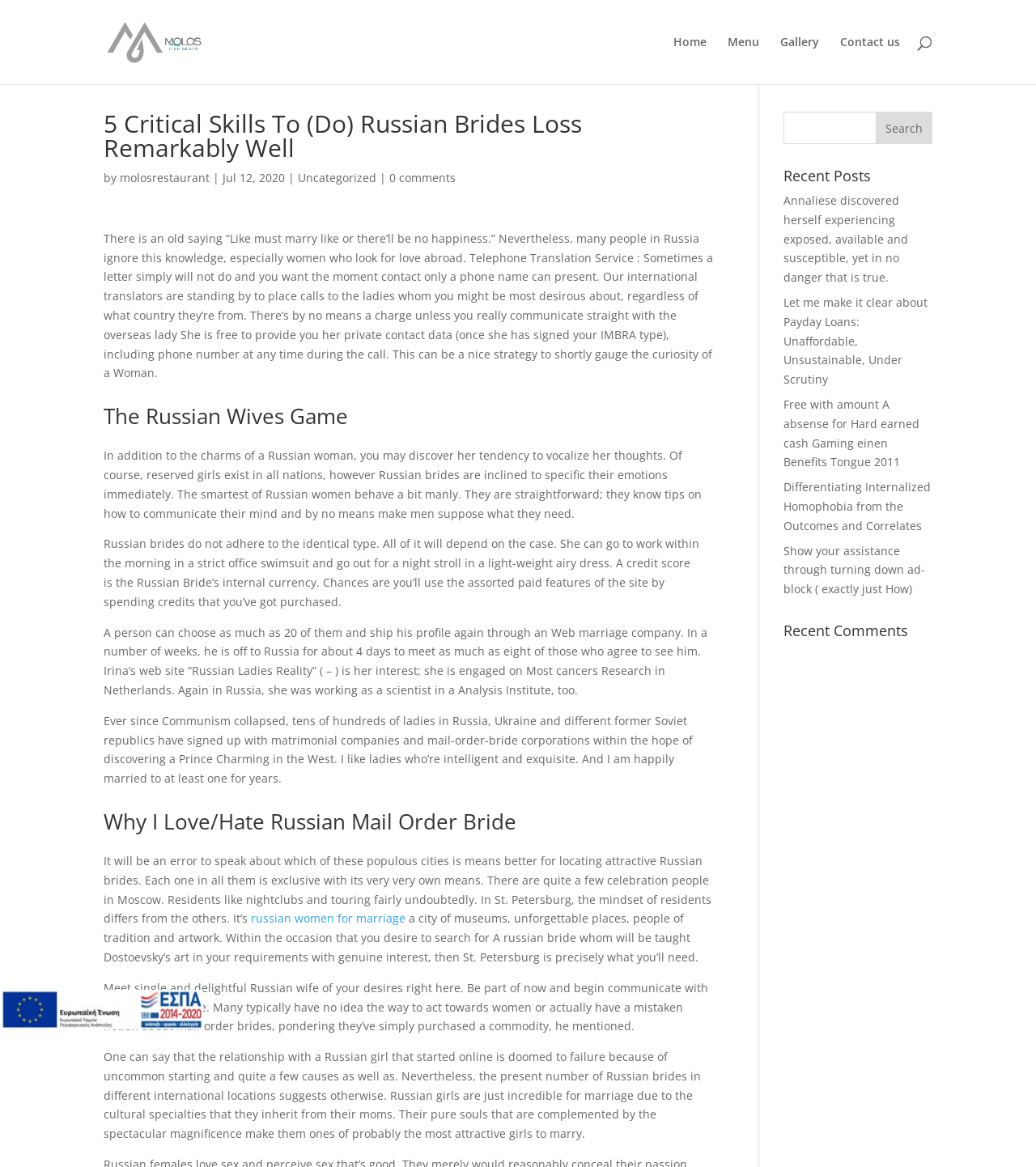Using the provided description: "0 comments", find the bounding box coordinates of the corresponding UI element. The output should be four float numbers between 0 and 1, in the format [left, top, right, bottom].

[0.376, 0.146, 0.44, 0.159]